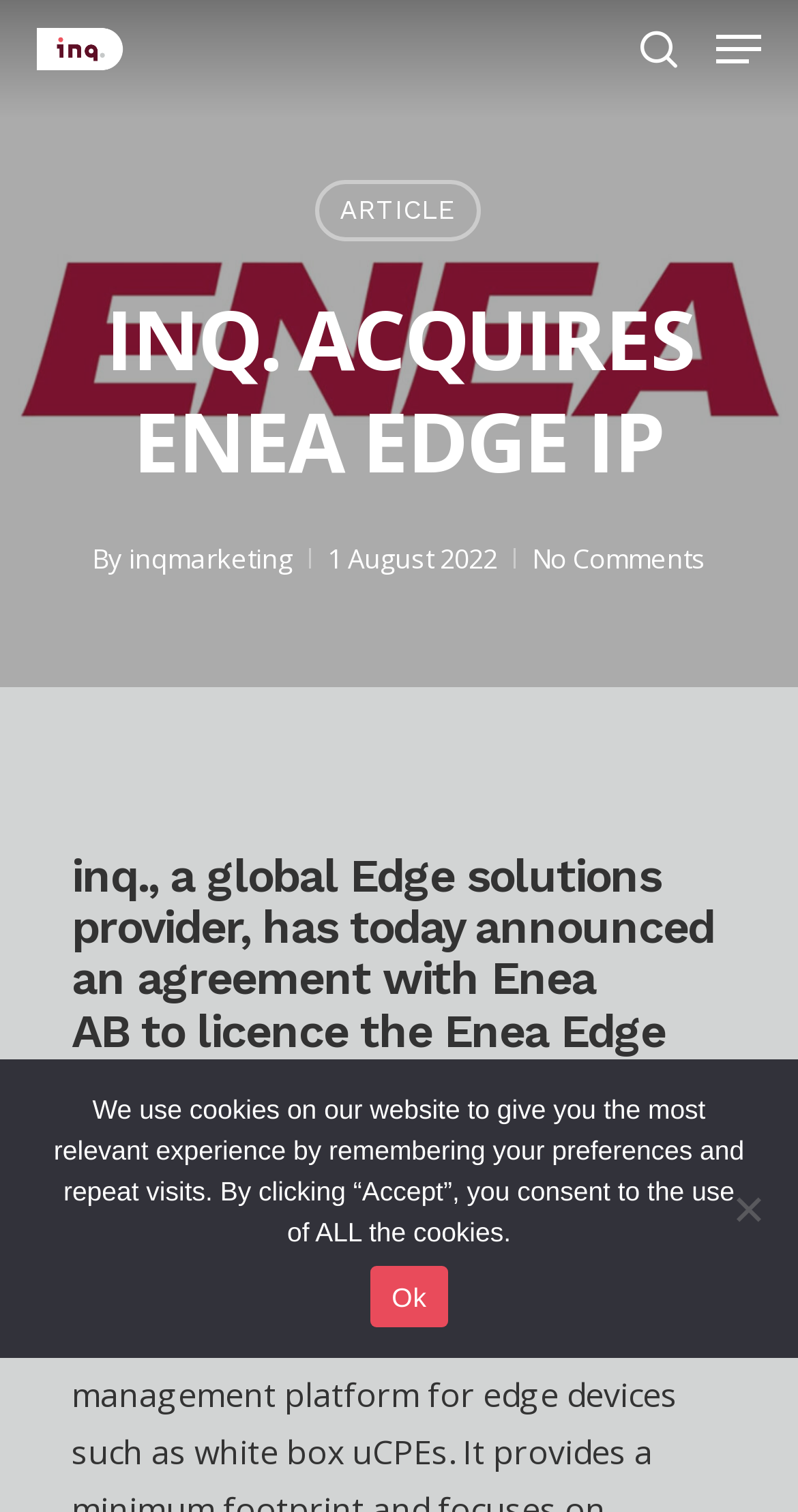Provide the bounding box coordinates for the UI element that is described as: "aria-label="Search" name="s" placeholder="Search"".

[0.09, 0.038, 0.91, 0.095]